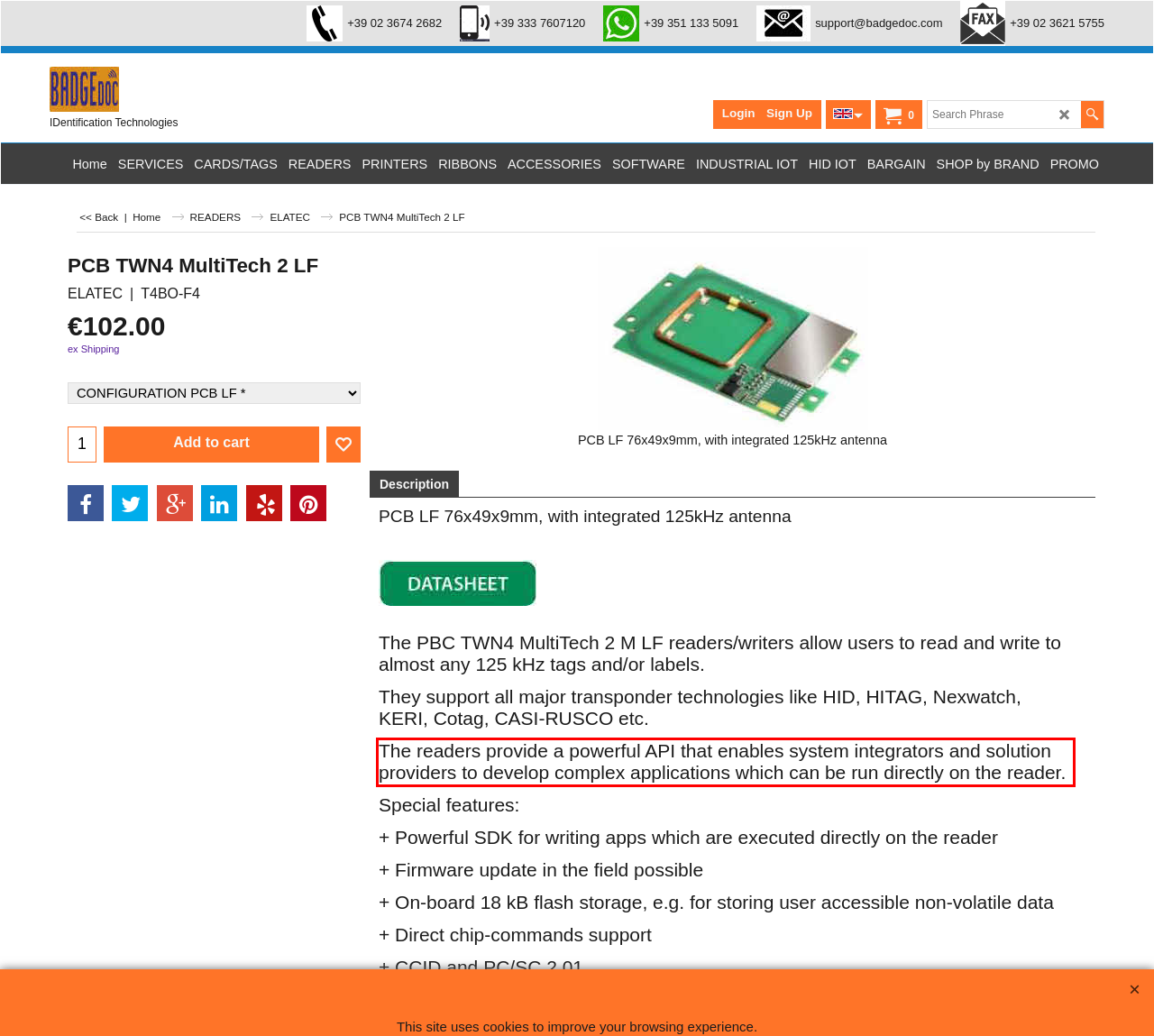Look at the webpage screenshot and recognize the text inside the red bounding box.

The readers provide a powerful API that enables system integrators and solution providers to develop complex applications which can be run directly on the reader.